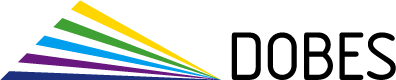Summarize the image with a detailed caption.

The image features the logo of DOBES, a program dedicated to documenting endangered languages. The design incorporates a striking color gradient that transitions from yellow at the top to purple at the bottom, symbolizing diversity and vibrancy. The letters "DOBES" are prominently featured in a bold, modern font, making it clear and accessible. This logo represents the initiative's commitment to preserving linguistic diversity, highlighting the importance of understanding and documenting languages at risk of disappearing. The clean design and impactful colors evoke a sense of hope and action towards the conservation of cultural heritage.